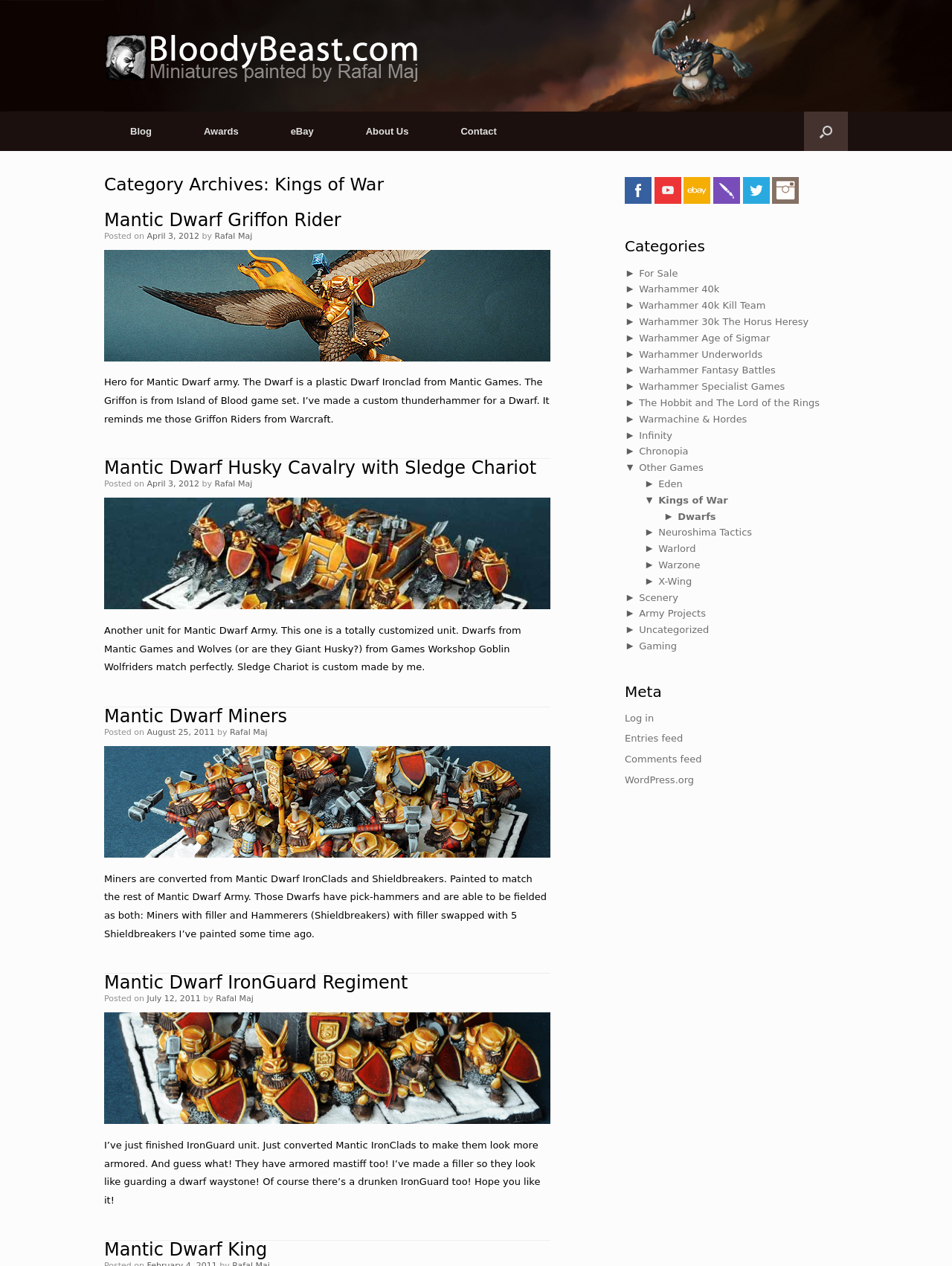Identify and provide the main heading of the webpage.

Category Archives: Kings of War